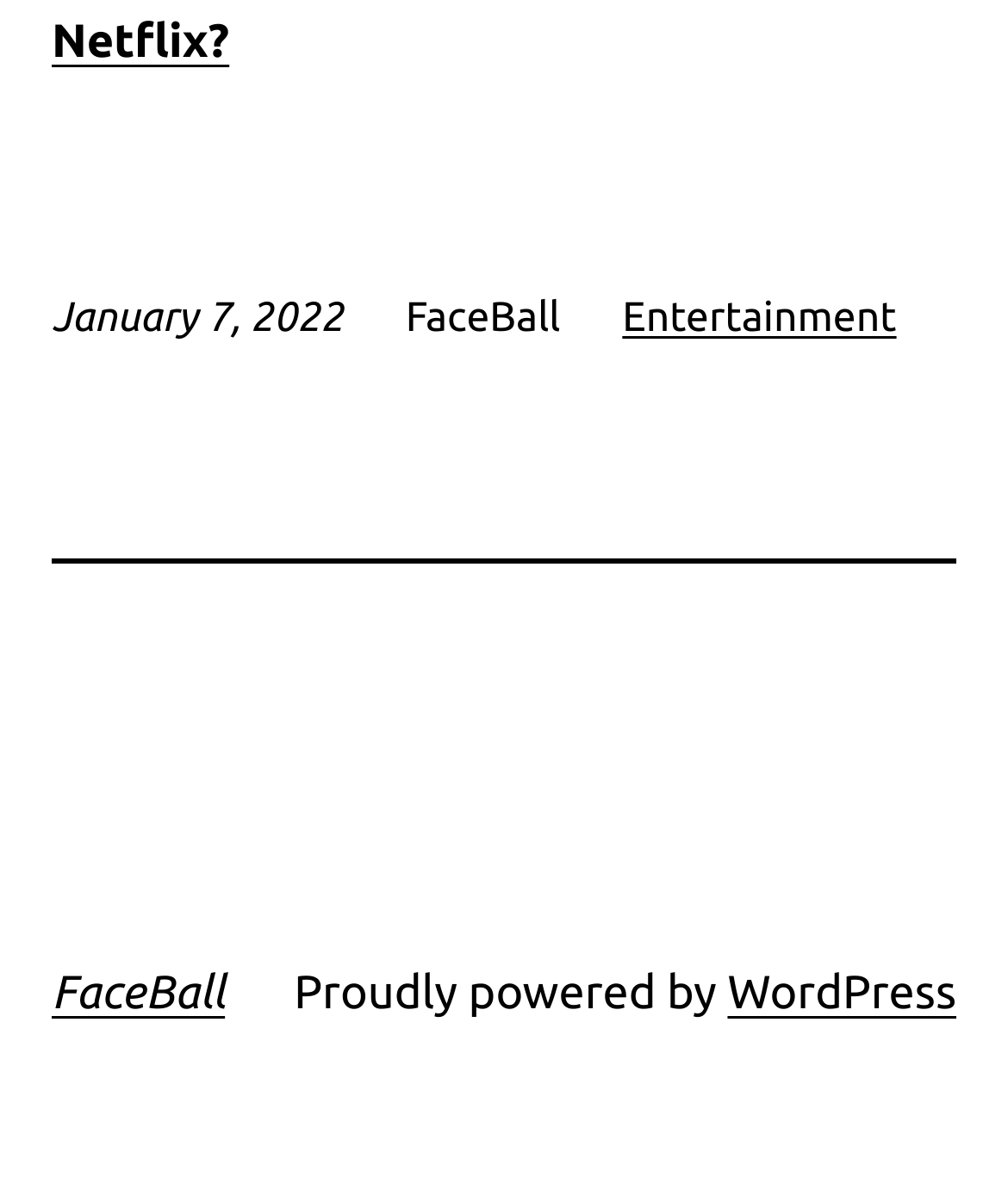With reference to the image, please provide a detailed answer to the following question: What is the date displayed on the webpage?

The date is obtained from the StaticText element with the text 'January 7, 2022' located at the top of the webpage.